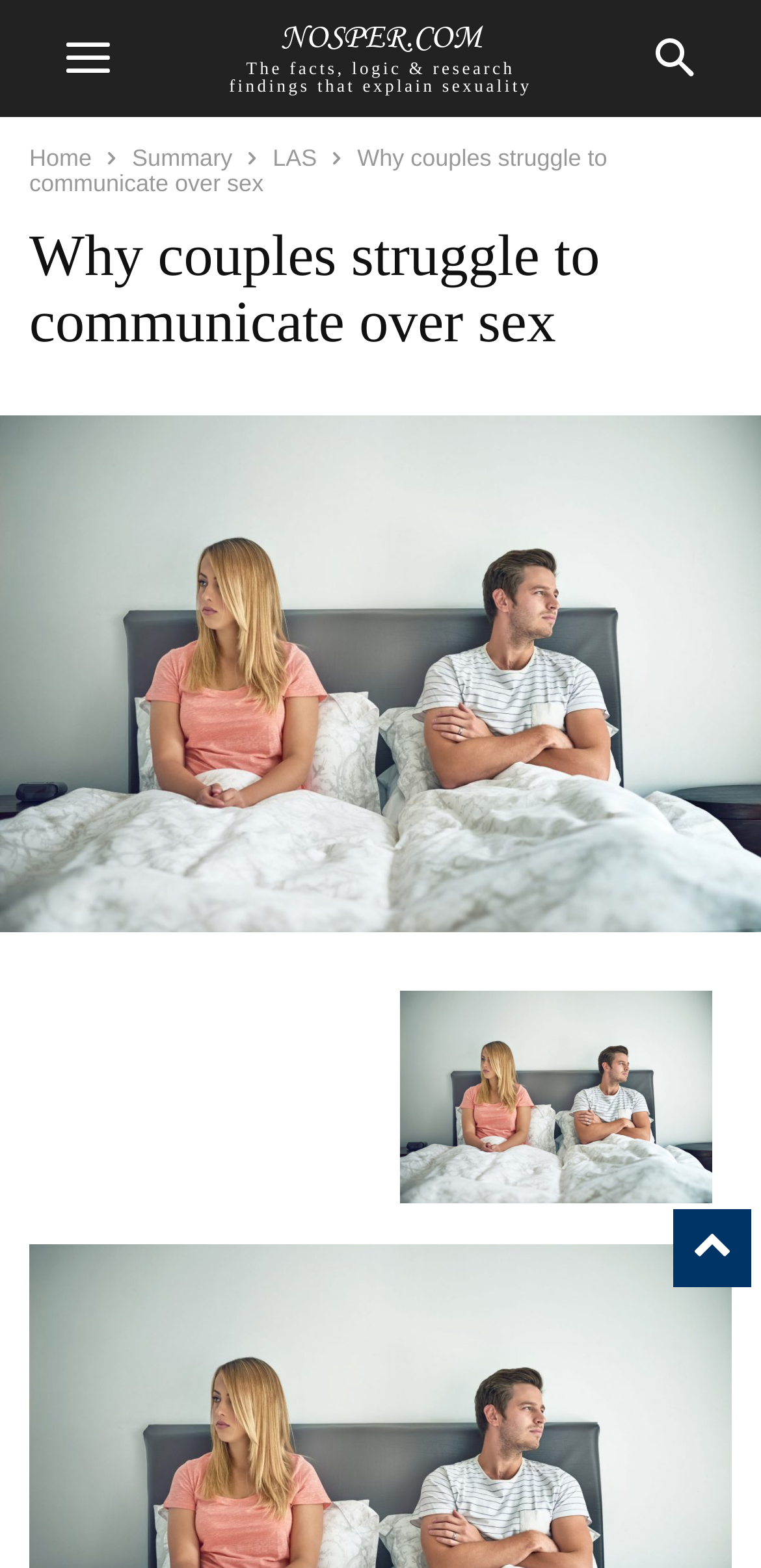Given the description: "parent_node: NOSPER.COM aria-label="search"", determine the bounding box coordinates of the UI element. The coordinates should be formatted as four float numbers between 0 and 1, [left, top, right, bottom].

[0.81, 0.0, 0.969, 0.075]